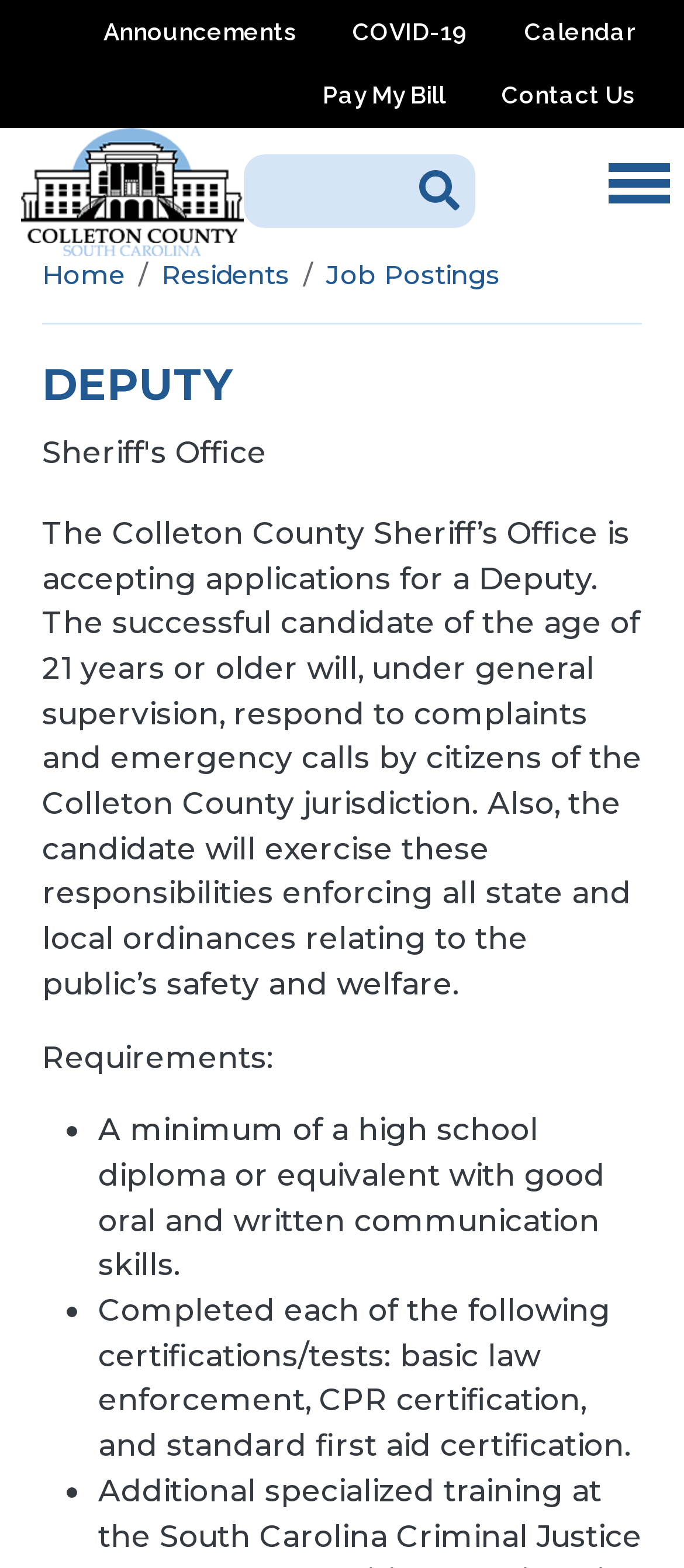Please identify the coordinates of the bounding box that should be clicked to fulfill this instruction: "Search for something".

[0.326, 0.099, 0.726, 0.146]